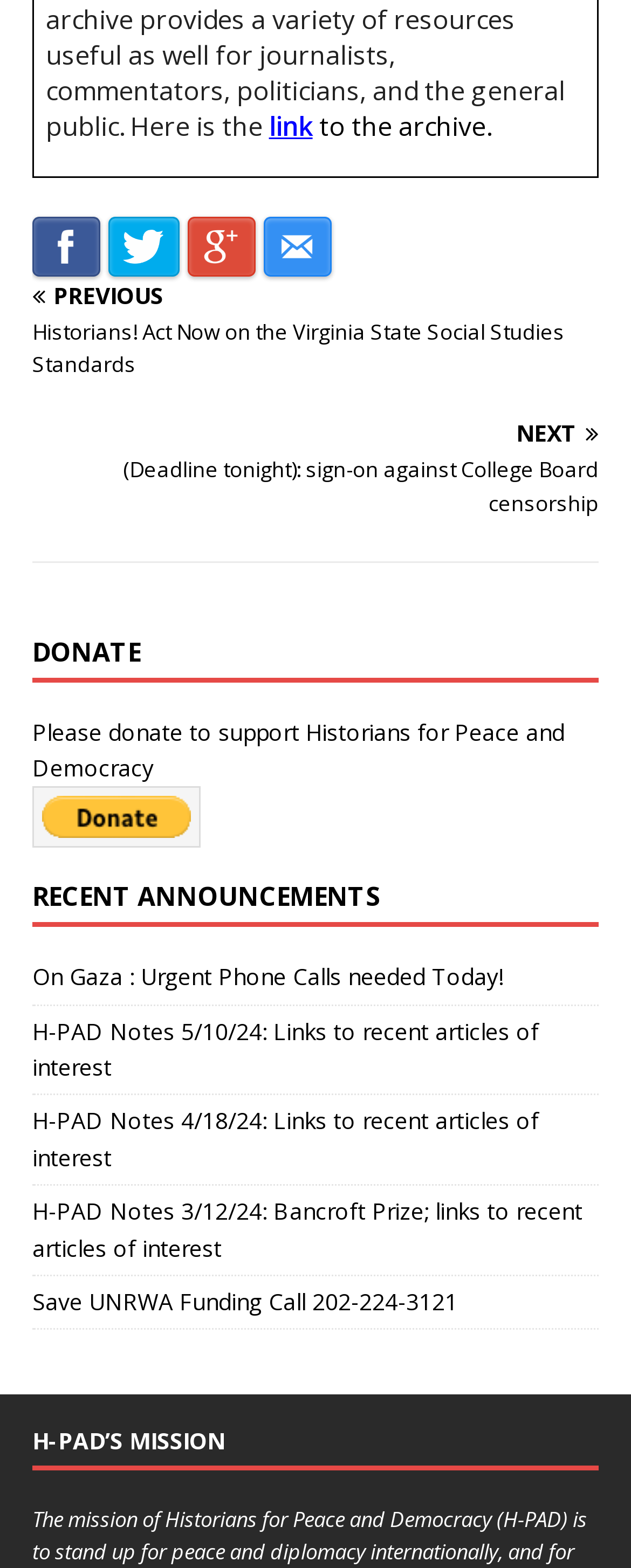Give a succinct answer to this question in a single word or phrase: 
What is the purpose of the button on the webpage?

To donate via PayPal